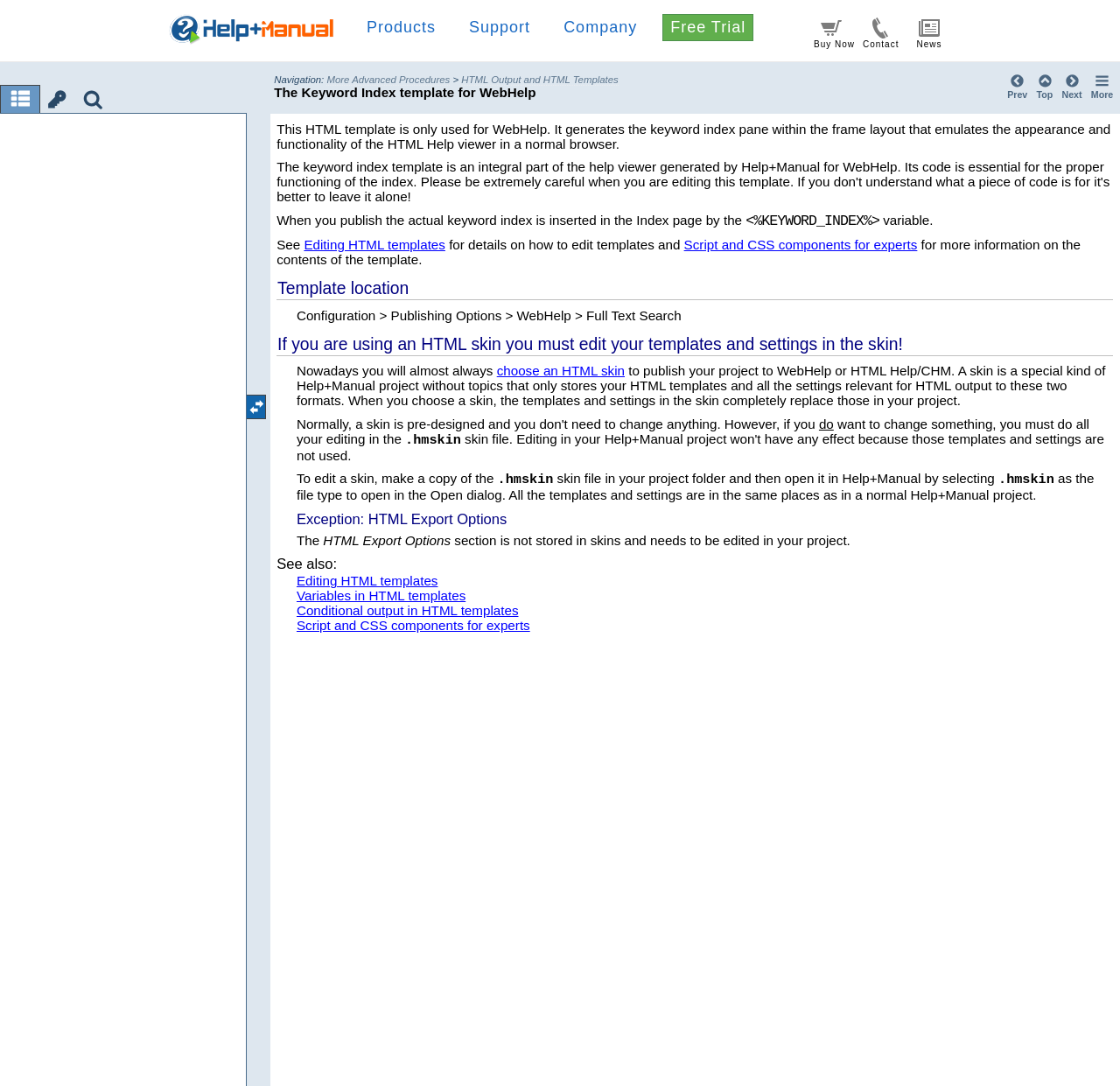Please provide the bounding box coordinate of the region that matches the element description: HTML Output and HTML Templates. Coordinates should be in the format (top-left x, top-left y, bottom-right x, bottom-right y) and all values should be between 0 and 1.

[0.412, 0.068, 0.552, 0.079]